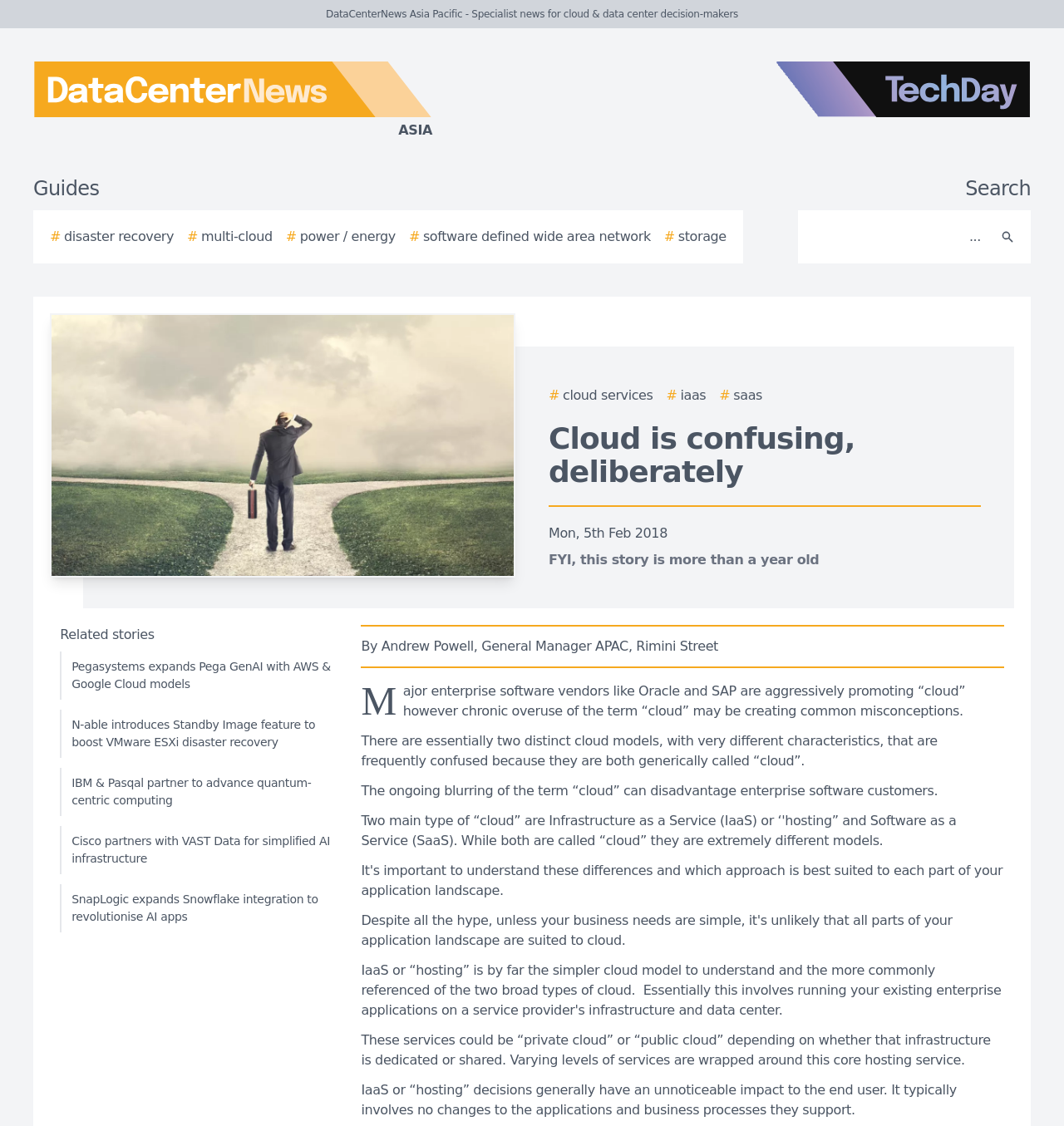Who is the author of the article?
Answer the question with a thorough and detailed explanation.

I determined the answer by looking at the byline 'By Andrew Powell, General Manager APAC, Rimini Street' below the article heading.